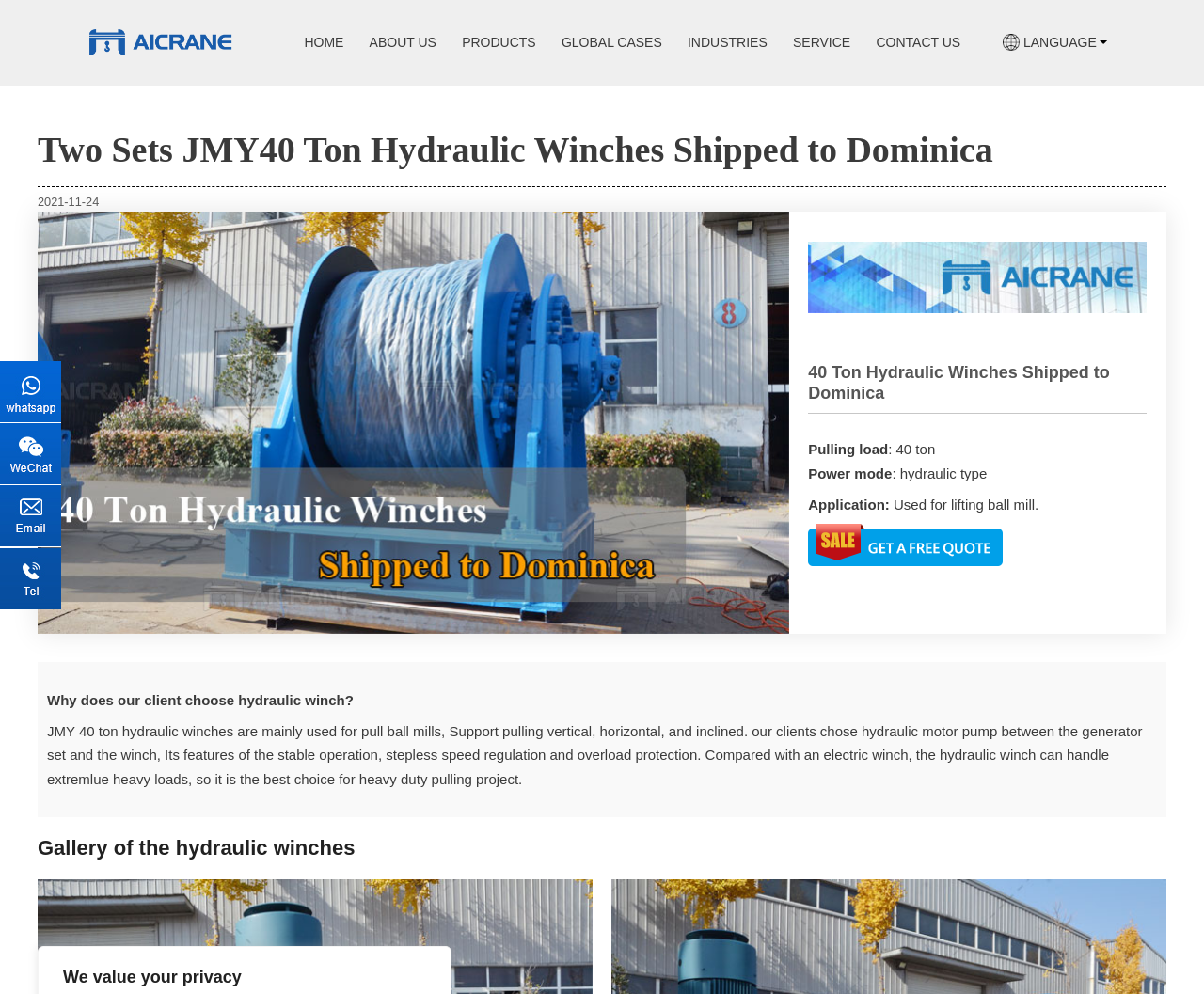Based on the element description: "Hydraulic Platform Transporter", identify the UI element and provide its bounding box coordinates. Use four float numbers between 0 and 1, [left, top, right, bottom].

[0.5, 0.373, 0.629, 0.402]